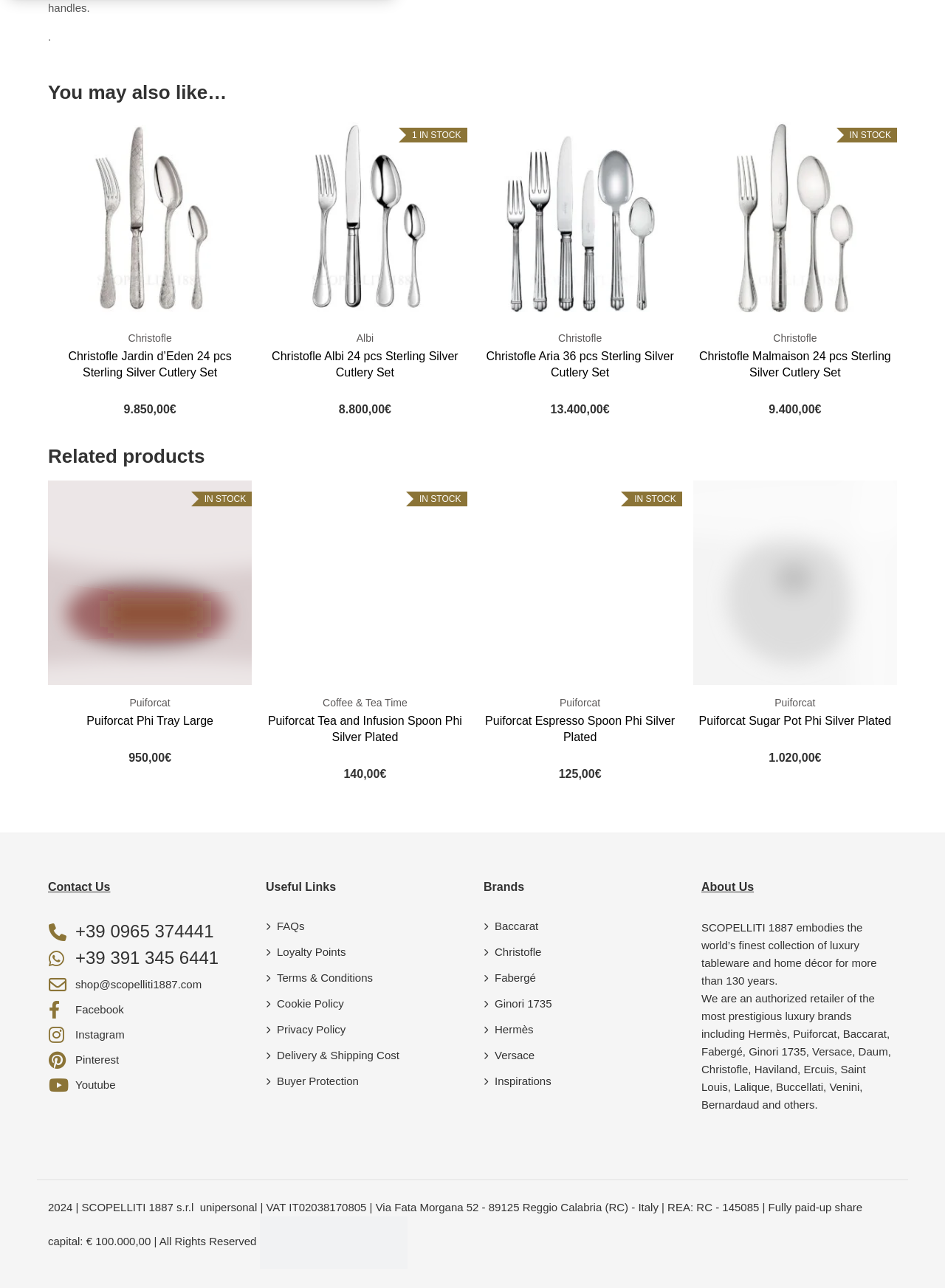Based on the image, provide a detailed and complete answer to the question: 
What is the price of Christofle Jardin d'Eden 24 pcs Sterling Silver Cutlery Set?

I found the price by looking at the StaticText element with the text '9.850,00' and the adjacent StaticText element with the text '€', which indicates the currency. This price is associated with the heading 'Christofle Jardin d'Eden 24 pcs Sterling Silver Cutlery Set'.